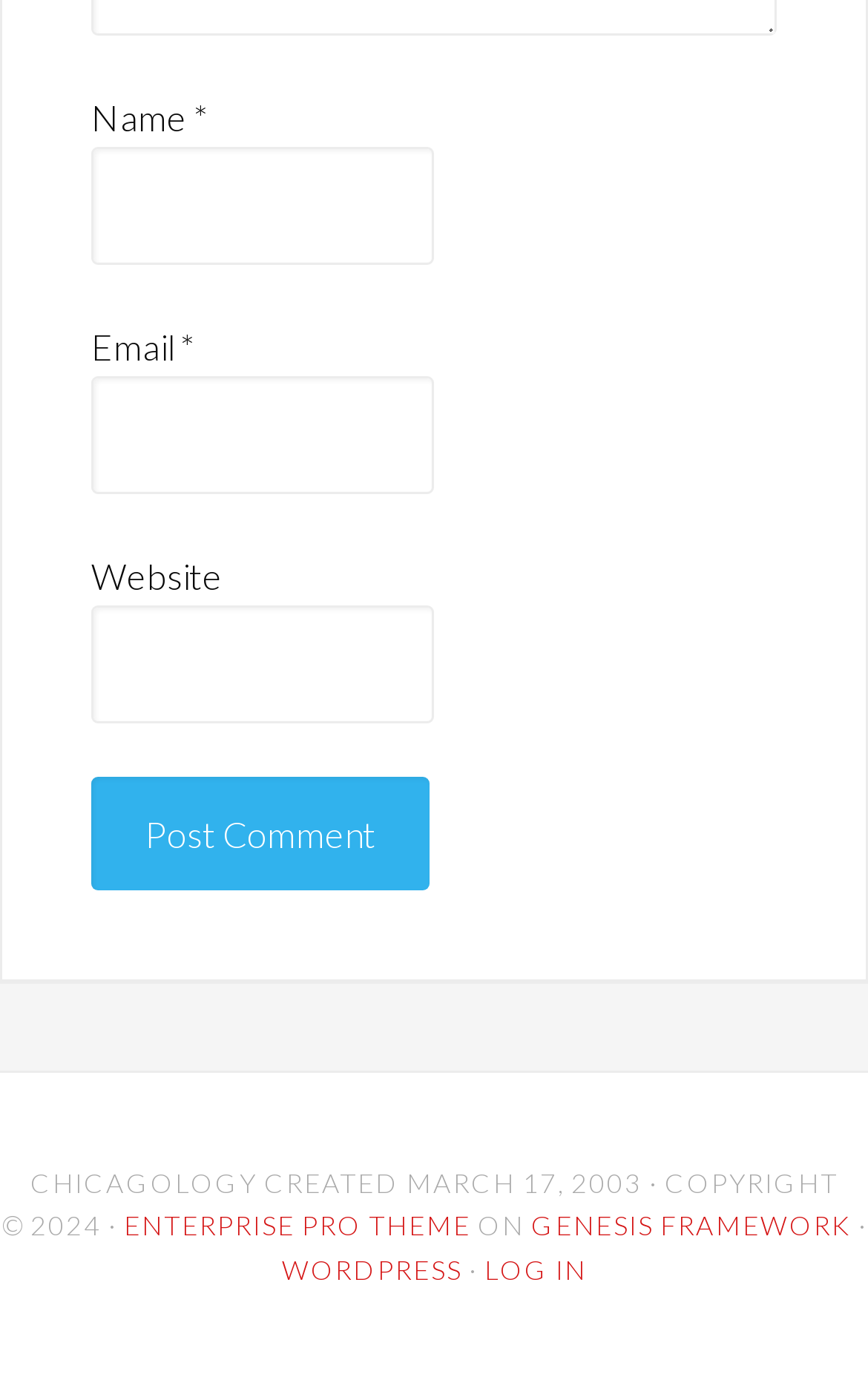Locate the bounding box coordinates of the element I should click to achieve the following instruction: "Enter your website".

[0.105, 0.438, 0.5, 0.524]